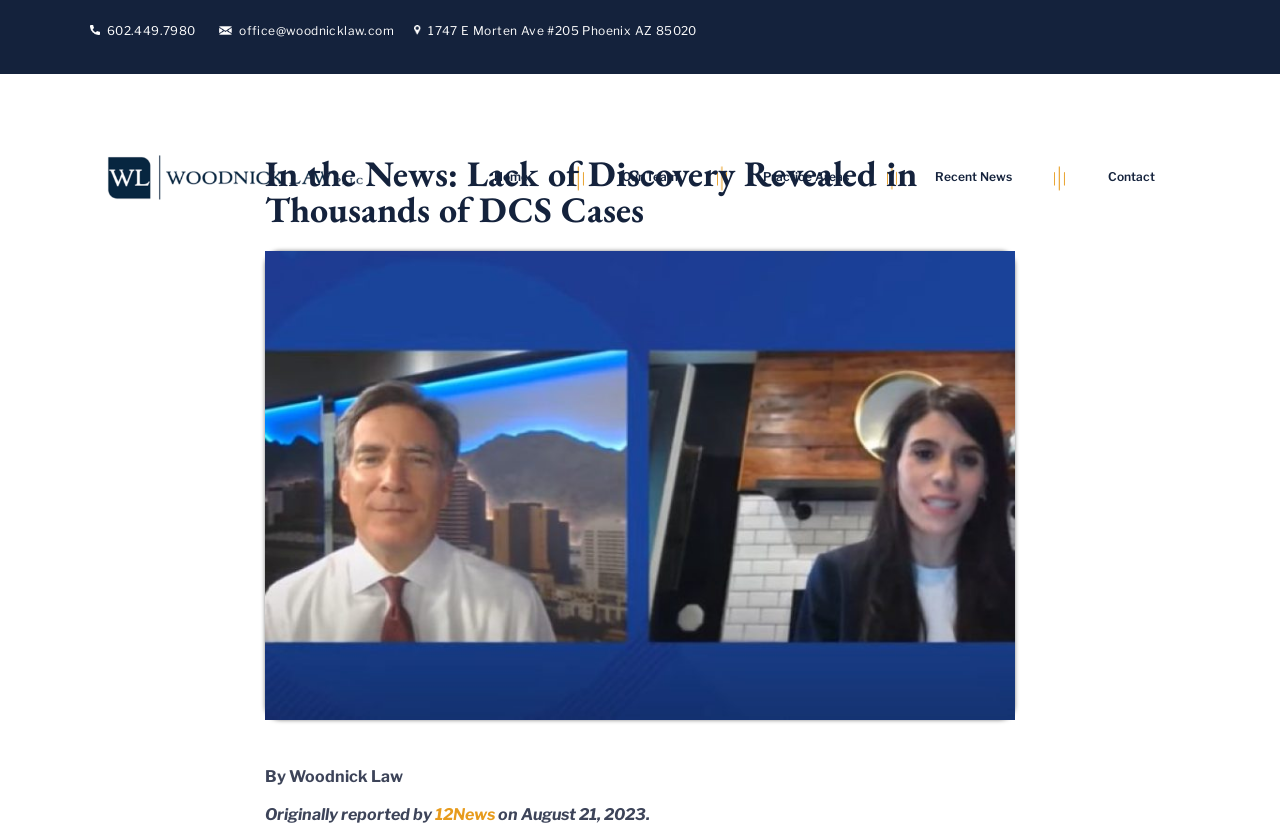Determine the bounding box coordinates of the region that needs to be clicked to achieve the task: "Read recent news".

[0.731, 0.115, 0.791, 0.133]